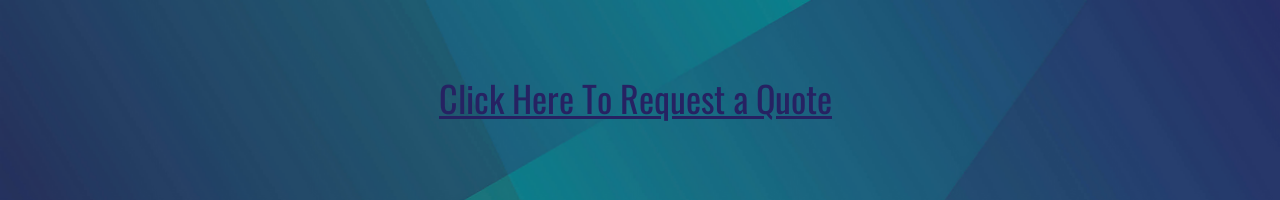What is the color of the font used for the call-to-action text?
Answer the question with a single word or phrase derived from the image.

Dark purple